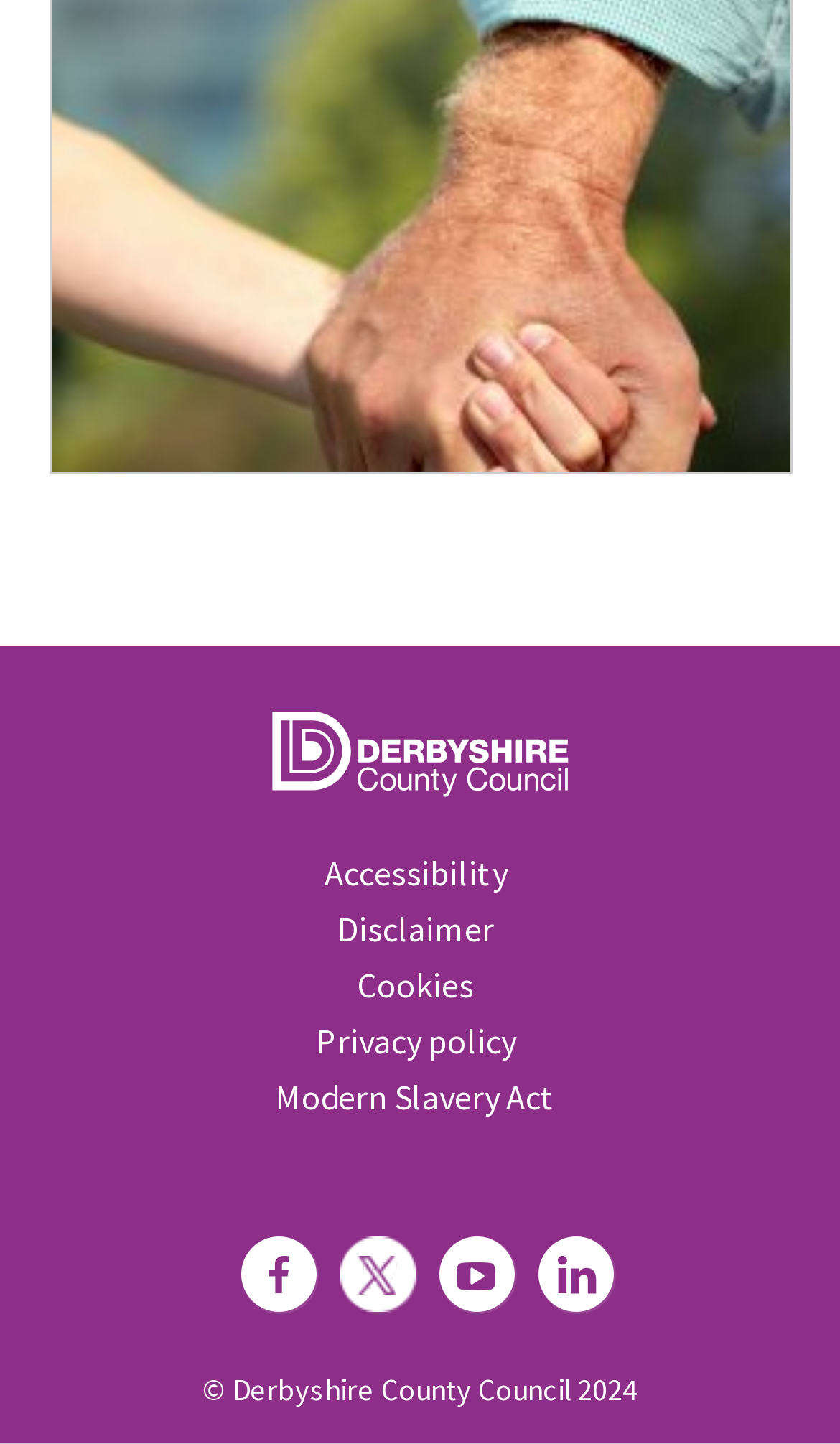Find the bounding box of the UI element described as: "aria-label="Open the mobile menu"". The bounding box coordinates should be given as four float values between 0 and 1, i.e., [left, top, right, bottom].

None